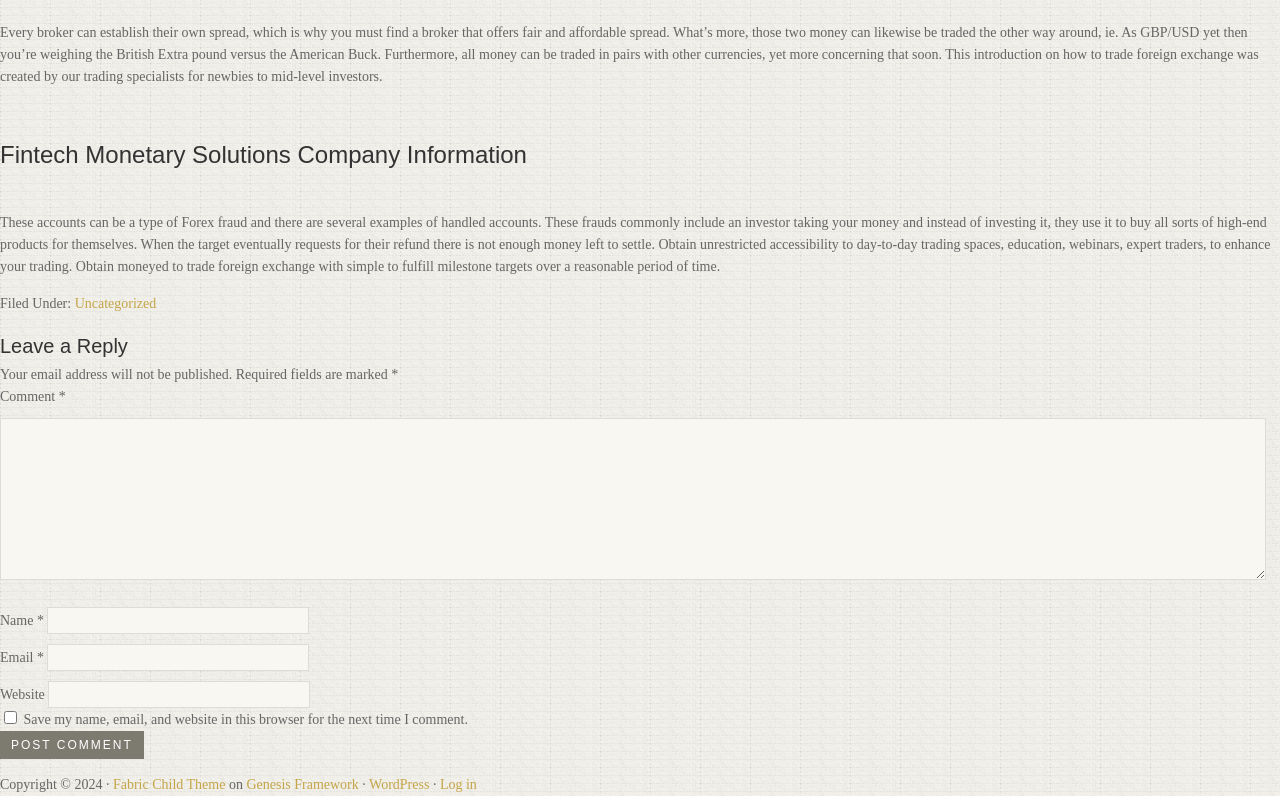Pinpoint the bounding box coordinates of the element to be clicked to execute the instruction: "Click the Uncategorized link".

[0.058, 0.372, 0.122, 0.391]